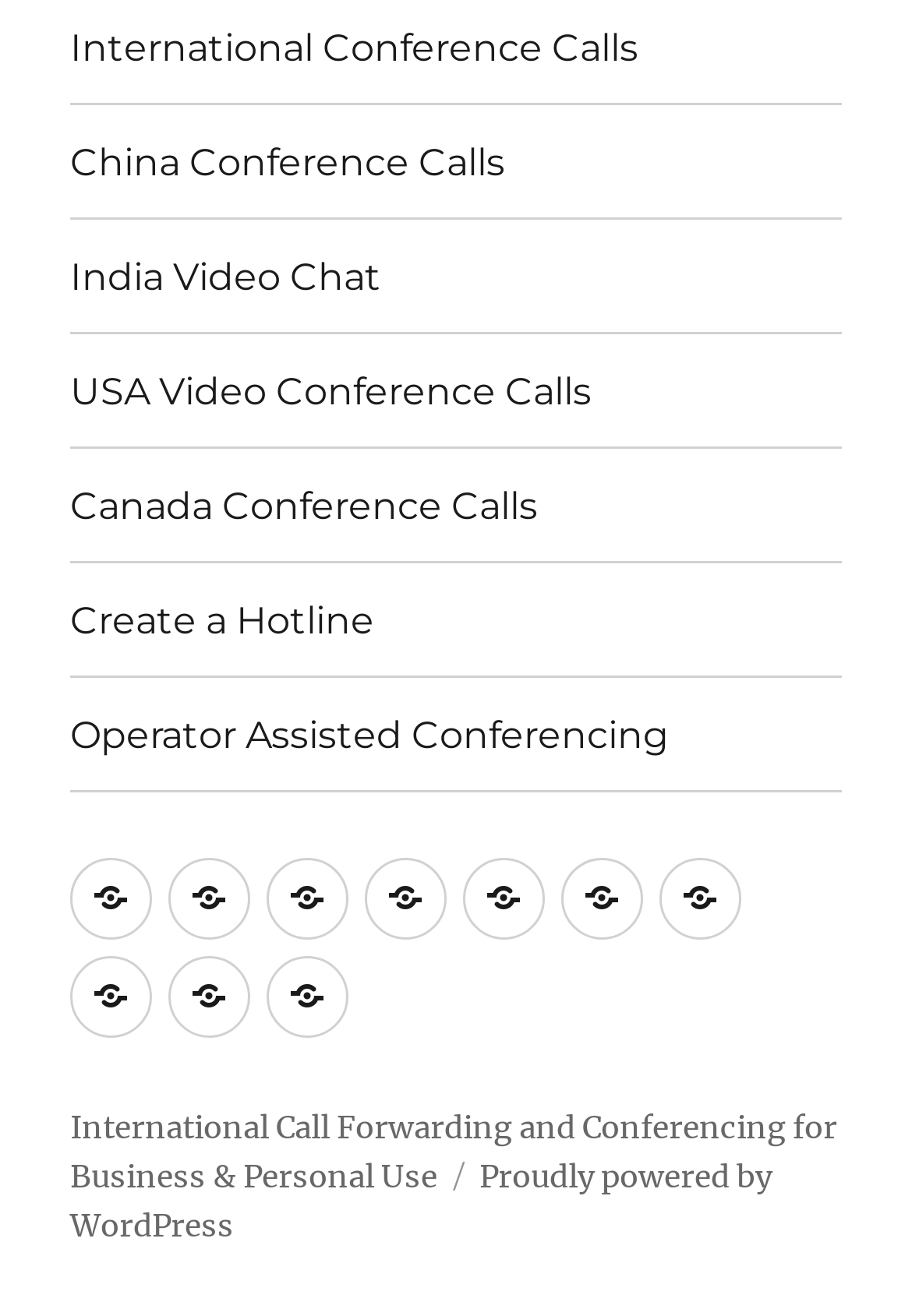Using the element description Video Conferencing, predict the bounding box coordinates for the UI element. Provide the coordinates in (top-left x, top-left y, bottom-right x, bottom-right y) format with values ranging from 0 to 1.

[0.292, 0.653, 0.382, 0.715]